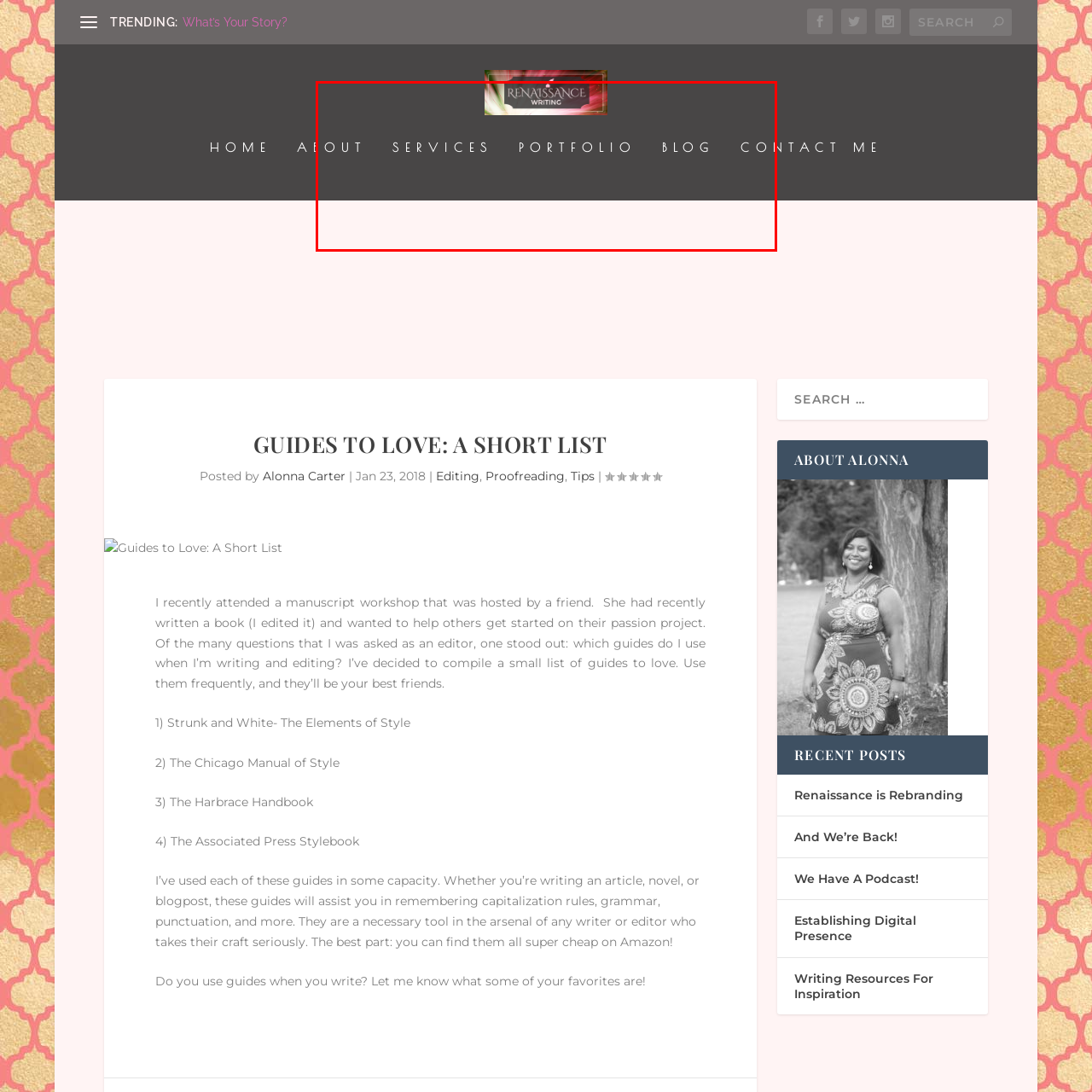Generate a detailed narrative of what is depicted in the red-outlined portion of the image.

The image features the logo for "Renaissance Writing," a creative writing service. The logo prominently displays the name "Renaissance" in elegant typography, accompanied by a vibrant background that suggests creativity and inspiration. This logo is part of a website layout that includes navigation links like "ABOUT," "SERVICES," "PORTFOLIO," "BLOG," and "CONTACT." The design elements suggest a focus on artistic writing and offer visitors a glimpse into the services provided by the platform. The overall aesthetic is rich and inviting, aimed at attracting aspiring writers seeking guidance and resources.